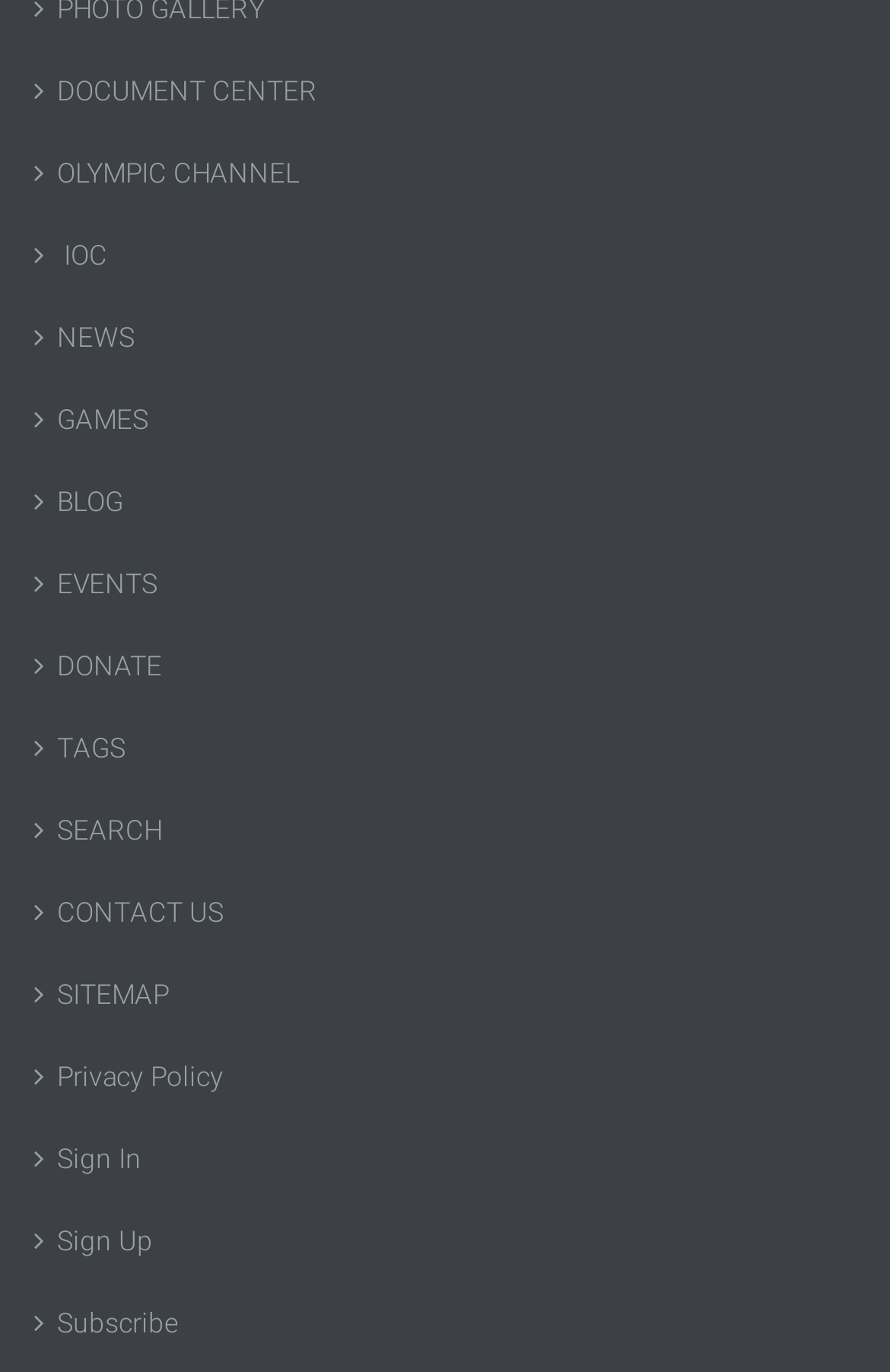How many links are in the top navigation bar?
Answer the question with as much detail as possible.

I counted the number of links in the top navigation bar, starting from 'DOCUMENT CENTER' to 'Subscribe', and found a total of 15 links.